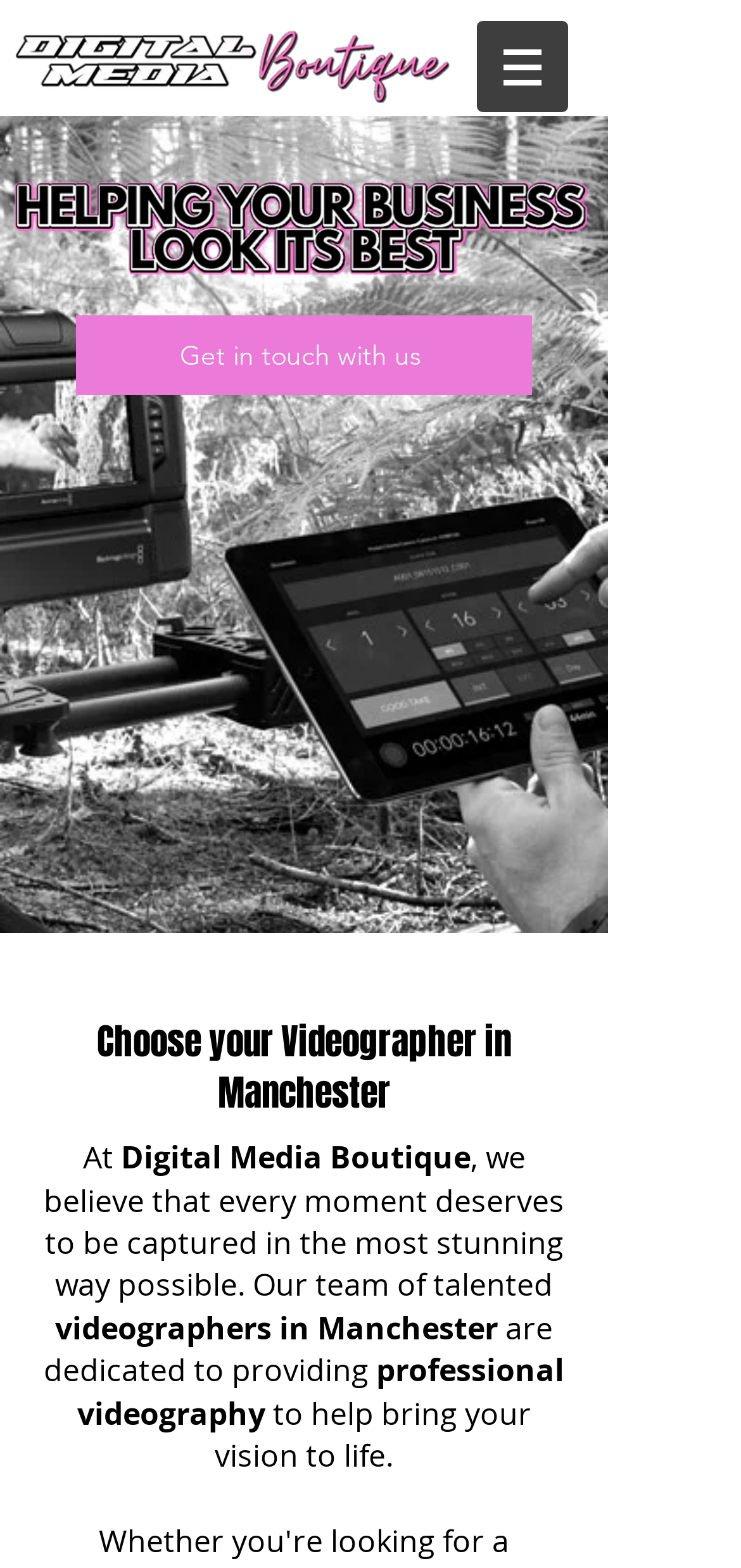Is there a social media presence for the digital media boutique?
Respond to the question with a well-detailed and thorough answer.

I found an image element 'DMB Facebook Cover (7).png' which suggests that the digital media boutique has a Facebook presence.